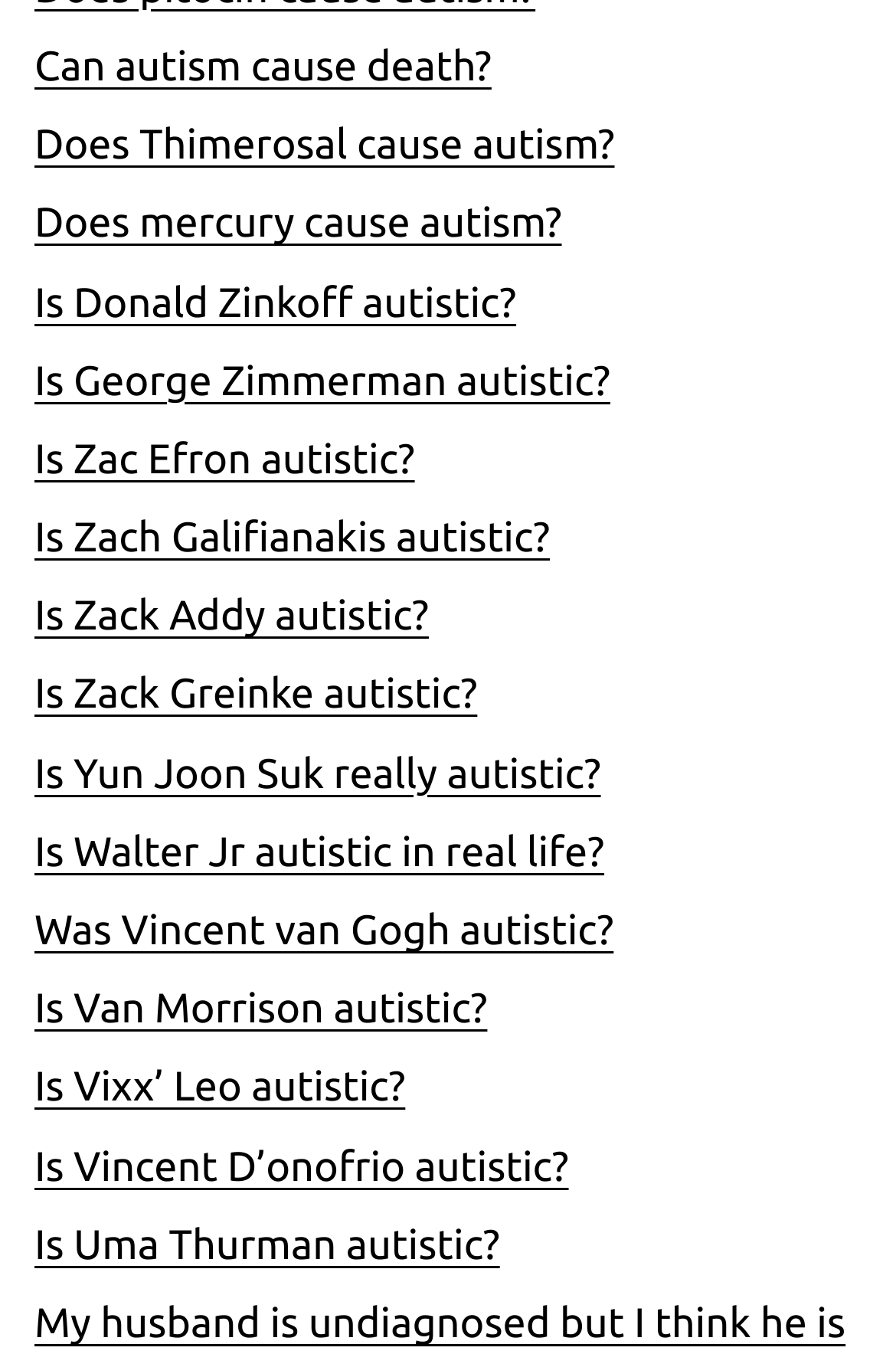Determine the bounding box coordinates of the clickable region to follow the instruction: "Read about 'Is Zac Efron autistic?'".

[0.038, 0.322, 0.463, 0.356]